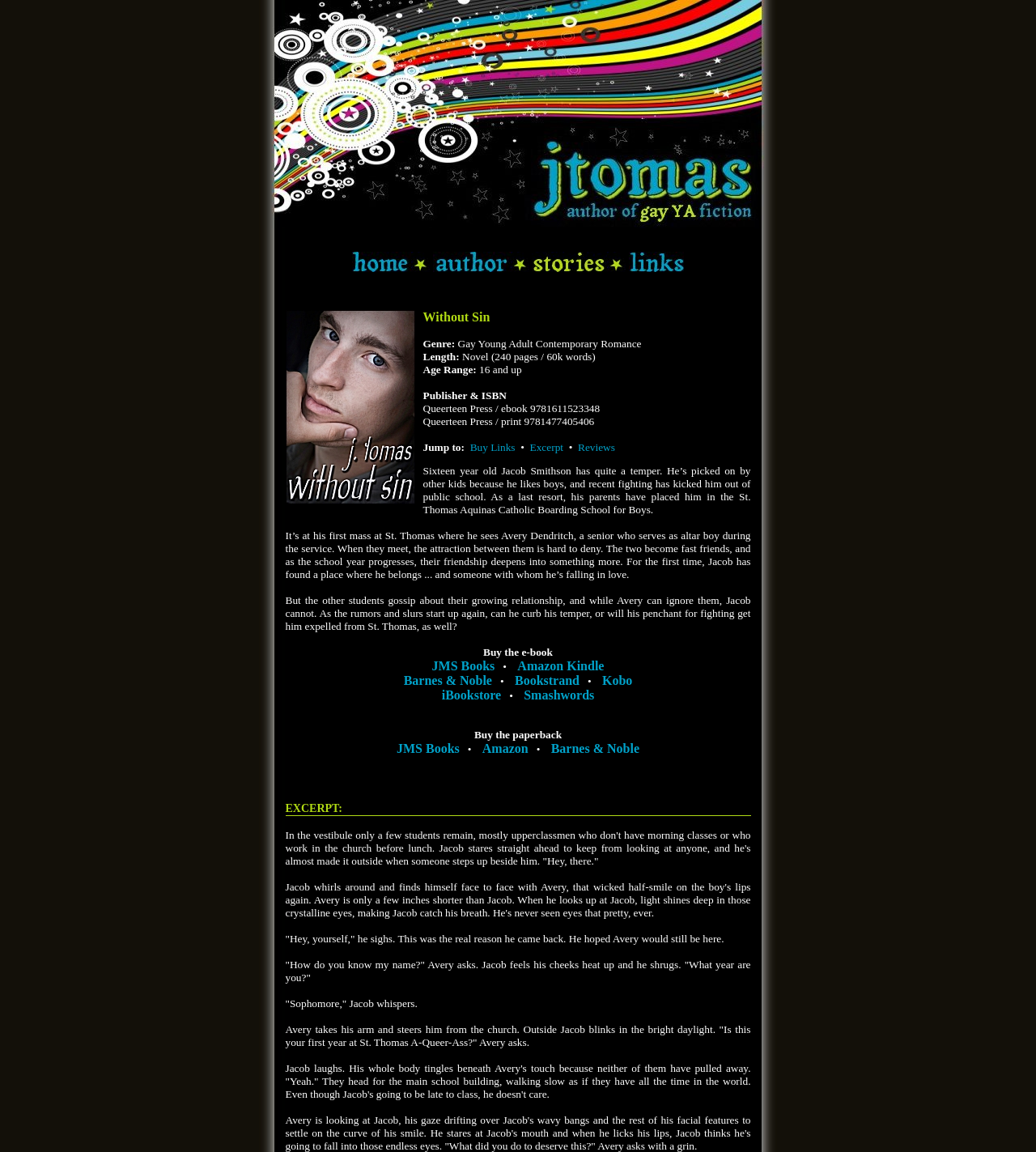Find and indicate the bounding box coordinates of the region you should select to follow the given instruction: "Read the excerpt of Without Sin".

[0.275, 0.697, 0.33, 0.707]